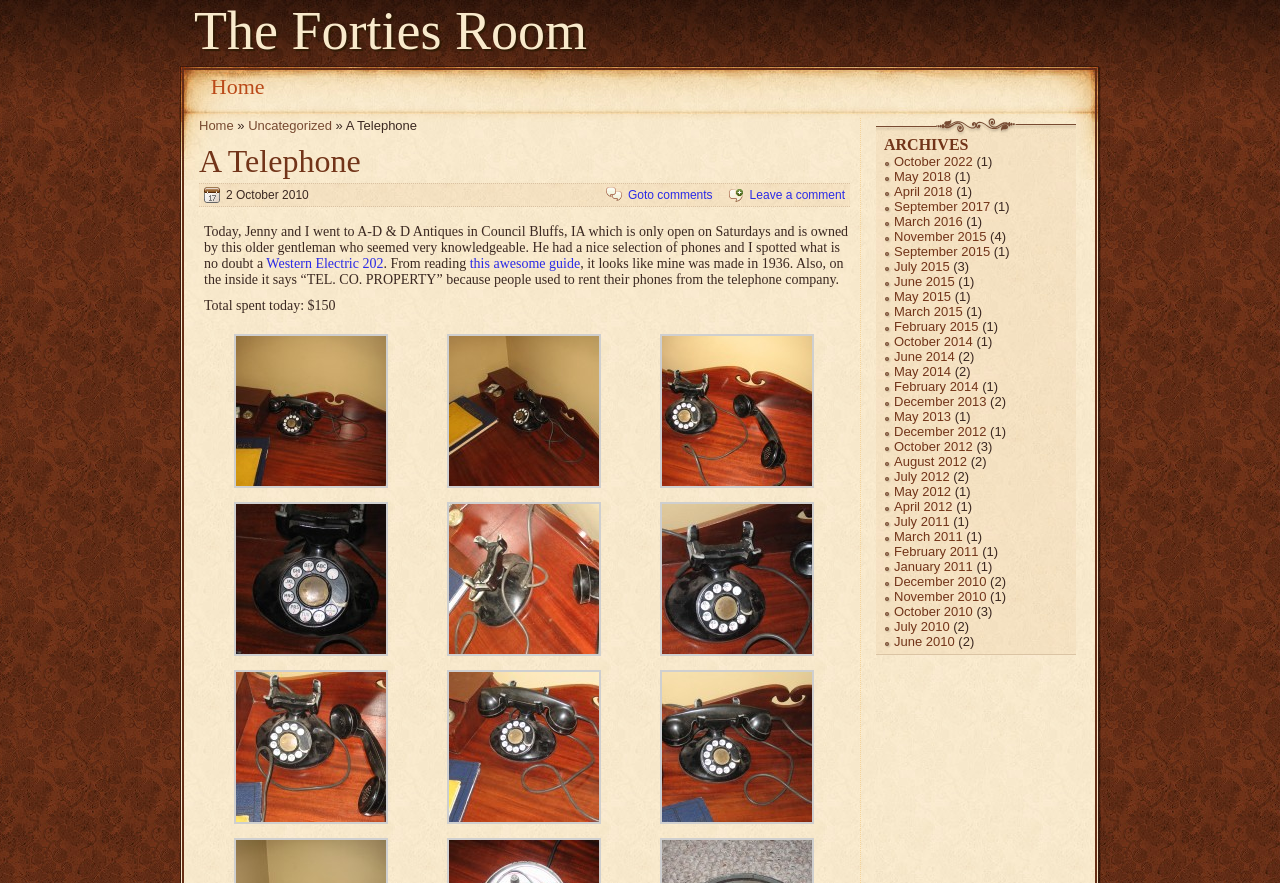Using the format (top-left x, top-left y, bottom-right x, bottom-right y), provide the bounding box coordinates for the described UI element. All values should be floating point numbers between 0 and 1: Uncategorized

[0.194, 0.134, 0.259, 0.151]